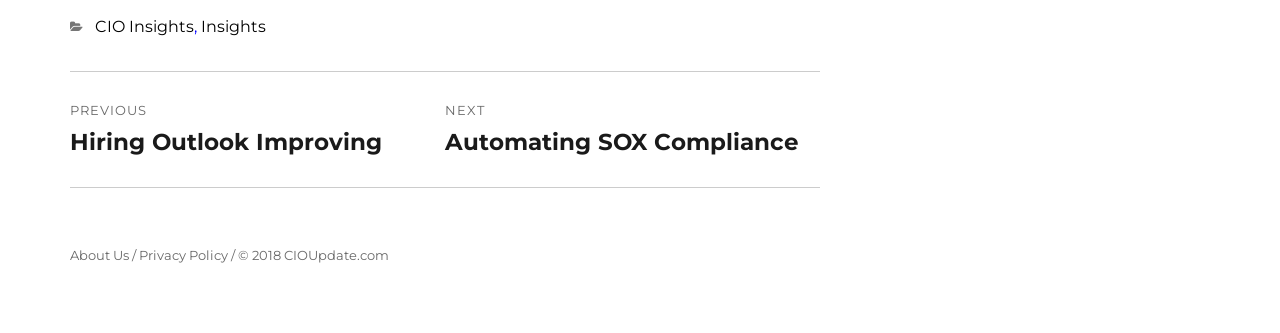Given the description: "Send message", determine the bounding box coordinates of the UI element. The coordinates should be formatted as four float numbers between 0 and 1, [left, top, right, bottom].

None